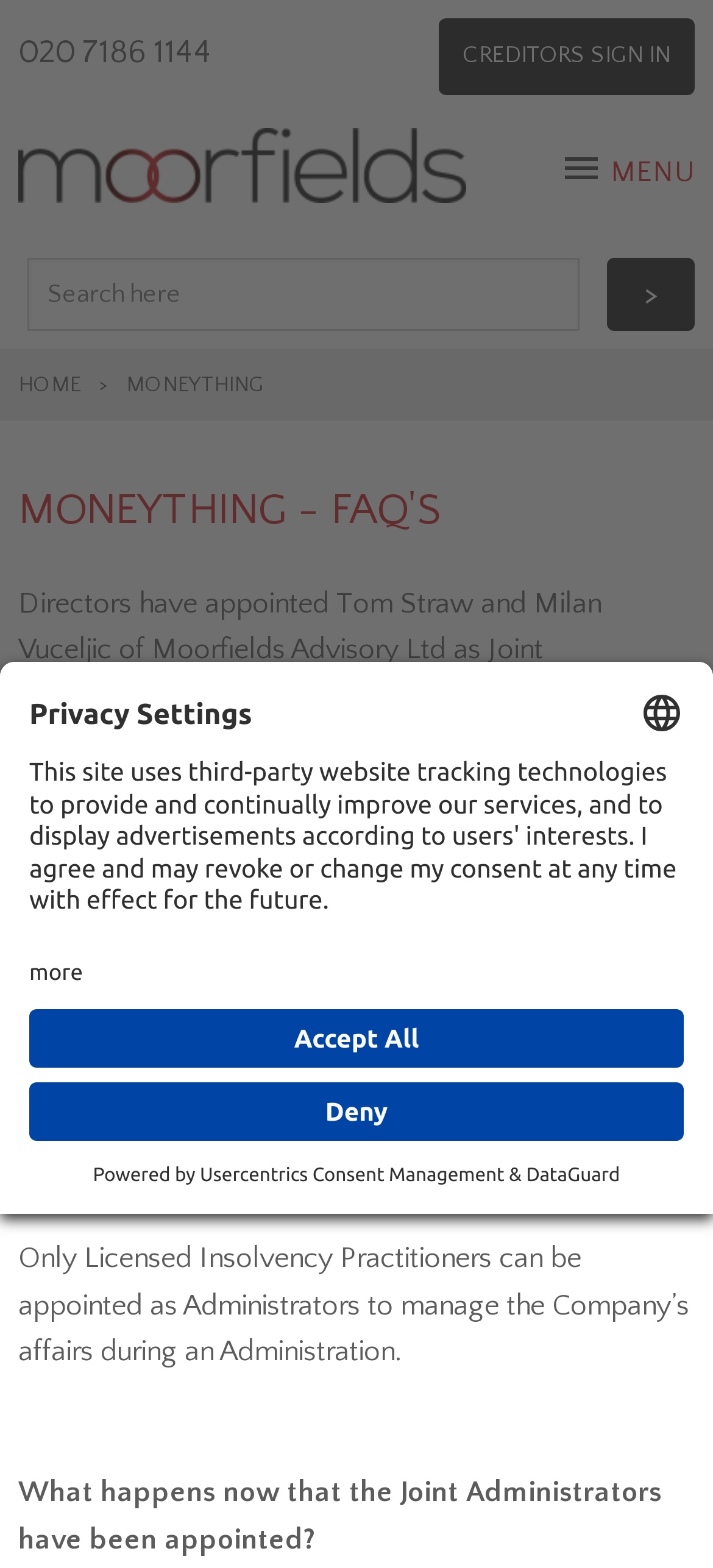What is the name of the company in Administration?
Please respond to the question with as much detail as possible.

I found the answer by reading the text on the webpage, which mentions that Directors have appointed Tom Straw and Milan Vuceljic of Moorfields Advisory Ltd as Joint Administrators of MoneyThing Capital Limited and MoneyThing Security Trustee Limited.